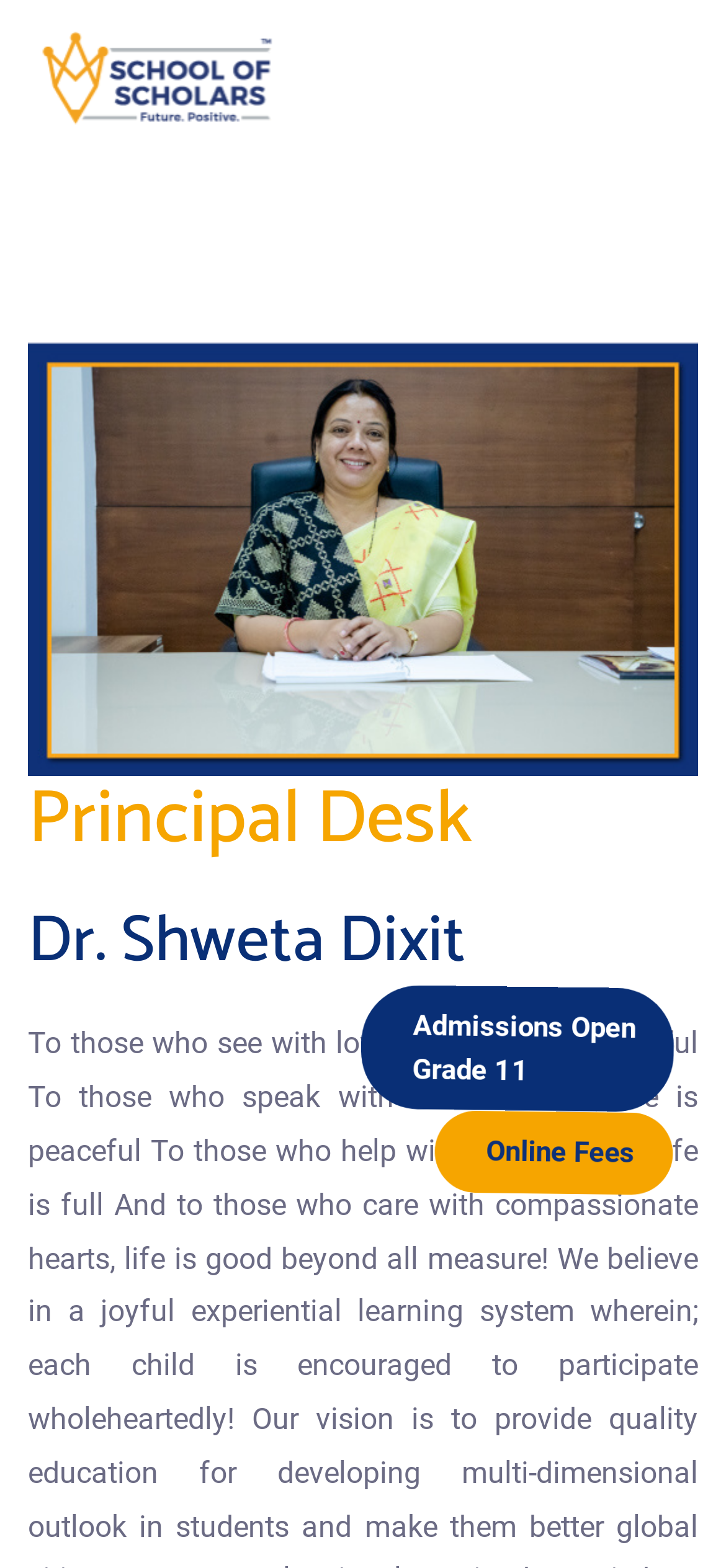What is the name of the school?
Based on the visual details in the image, please answer the question thoroughly.

By looking at the webpage, I found an image with the description 'school of scholars akola birla principal', which indicates that the name of the school is School of Scholars.